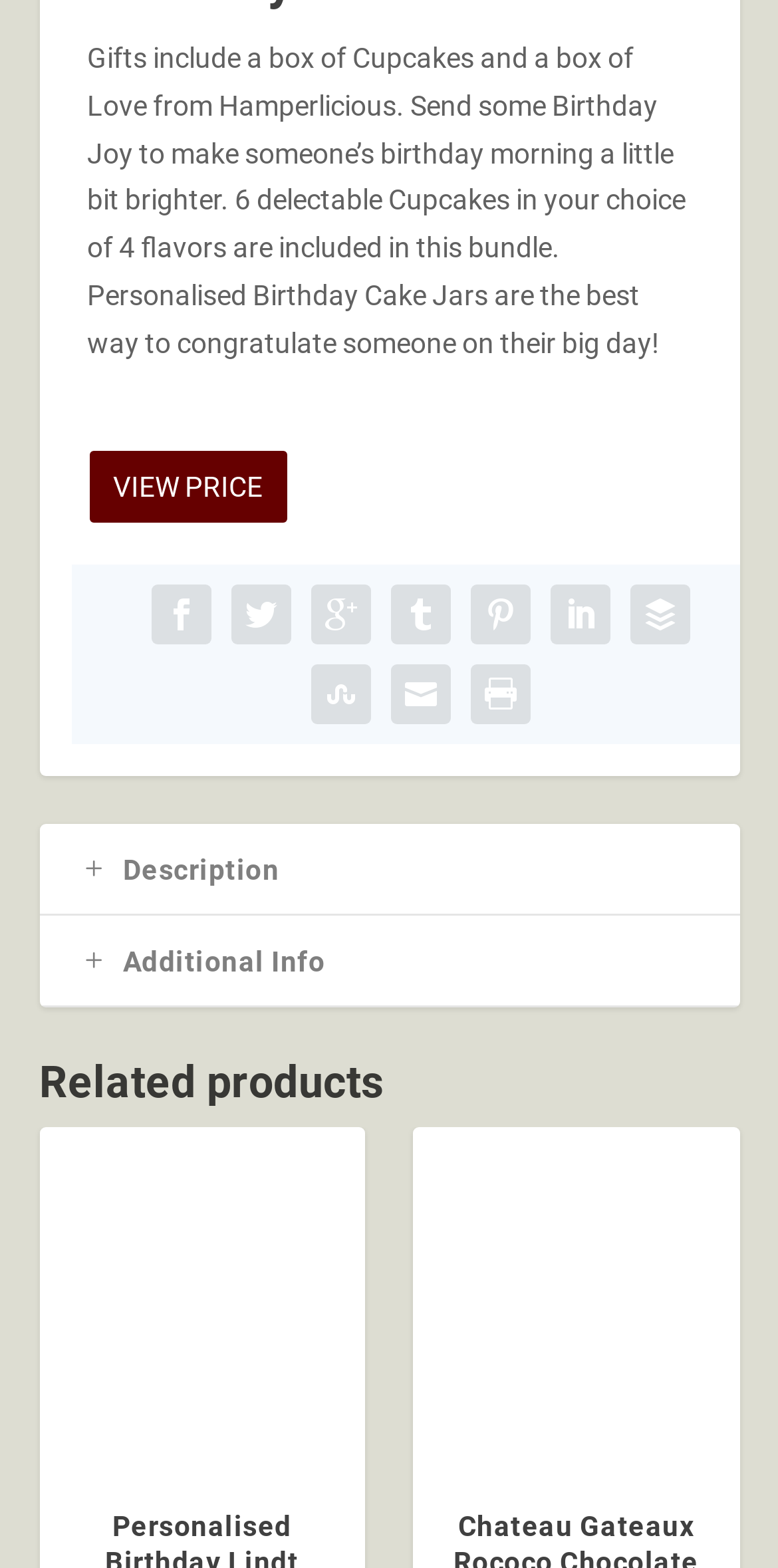Please specify the bounding box coordinates of the element that should be clicked to execute the given instruction: 'View price of the gift bundle'. Ensure the coordinates are four float numbers between 0 and 1, expressed as [left, top, right, bottom].

[0.112, 0.286, 0.371, 0.334]